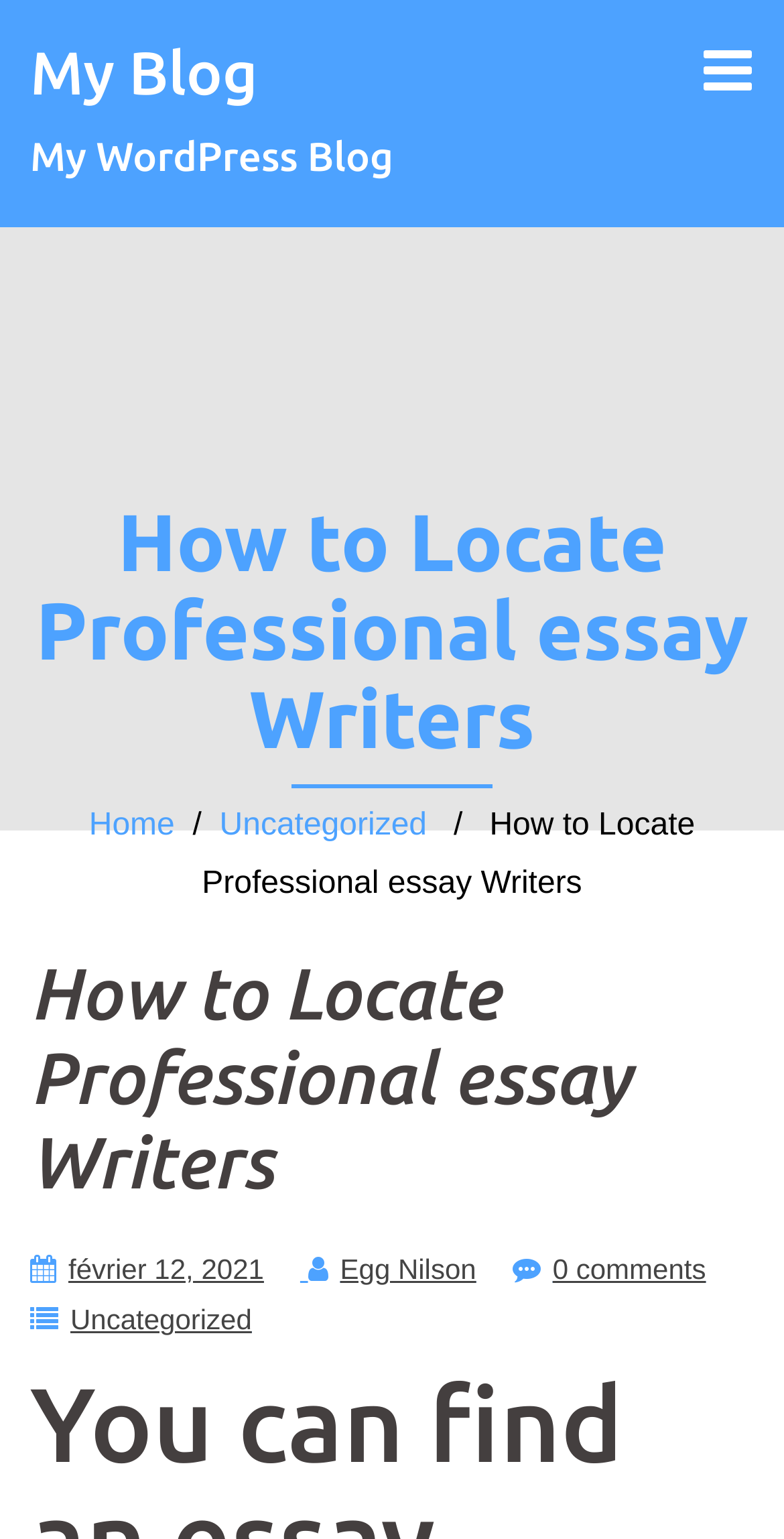How many comments does the current article have?
Utilize the image to construct a detailed and well-explained answer.

I found the comment count by looking at the layout table that contains the article's metadata. The comment count is listed as '0 comments', which is a link.